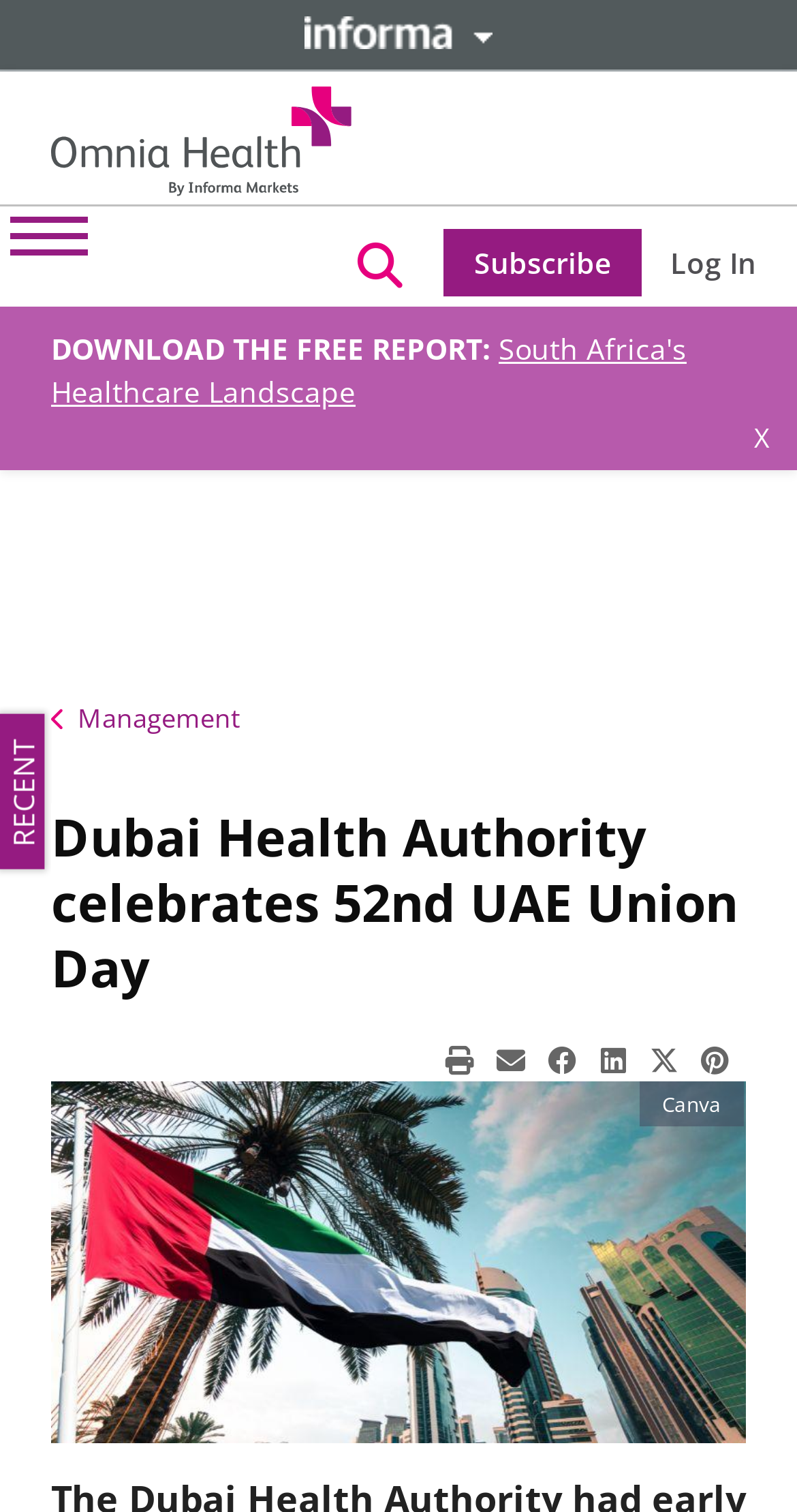Describe all the key features of the webpage in detail.

The webpage is about the Dubai Health Authority celebrating the 52nd UAE Union Day. At the top, there is a button labeled "INFORMA" and a link to "Omnia Health Insights" accompanied by an image with the same name. Below these elements, there are links to "Subscribe" and "Log In" on the right side, and a "hamburger icon" link on the left side.

Further down, there is a section with a static text "DOWNLOAD THE FREE REPORT:" followed by a link to "South Africa's Healthcare Landscape". An "X" link is located to the right of this section. Below this, there is a link to "Management" with a subheading "RECENT" and a main heading "Dubai Health Authority celebrates 52nd UAE Union Day". 

Under the main heading, there are several links to share the article on social media platforms, including print, envelope, facebook, linkedin, twitter, and pinterest. A static text "Canva" is located near the social media links. The webpage also features an image titled "UAE National Day.jpg" that takes up a significant portion of the page.